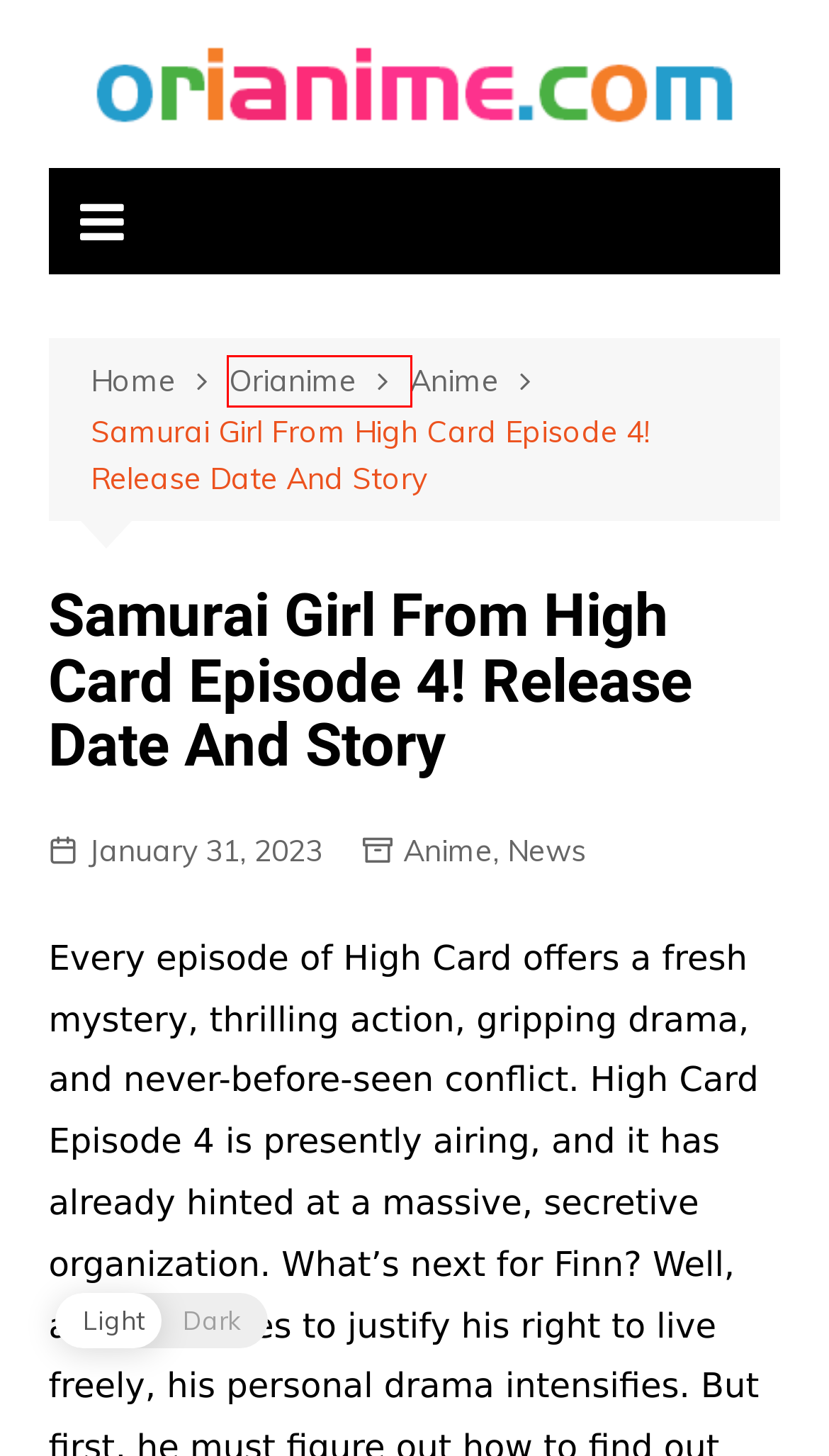You have a screenshot of a webpage where a red bounding box highlights a specific UI element. Identify the description that best matches the resulting webpage after the highlighted element is clicked. The choices are:
A. Orianime Archives - Orianime
B. Other Archives - Orianime
C. Anime Spoiler Archives - Orianime
D. Naruto Archives - Orianime
E. Tokyo Revengers Archives - Orianime
F. Home - Orianime
G. Anime Archives - Orianime
H. News Archives - Orianime

A